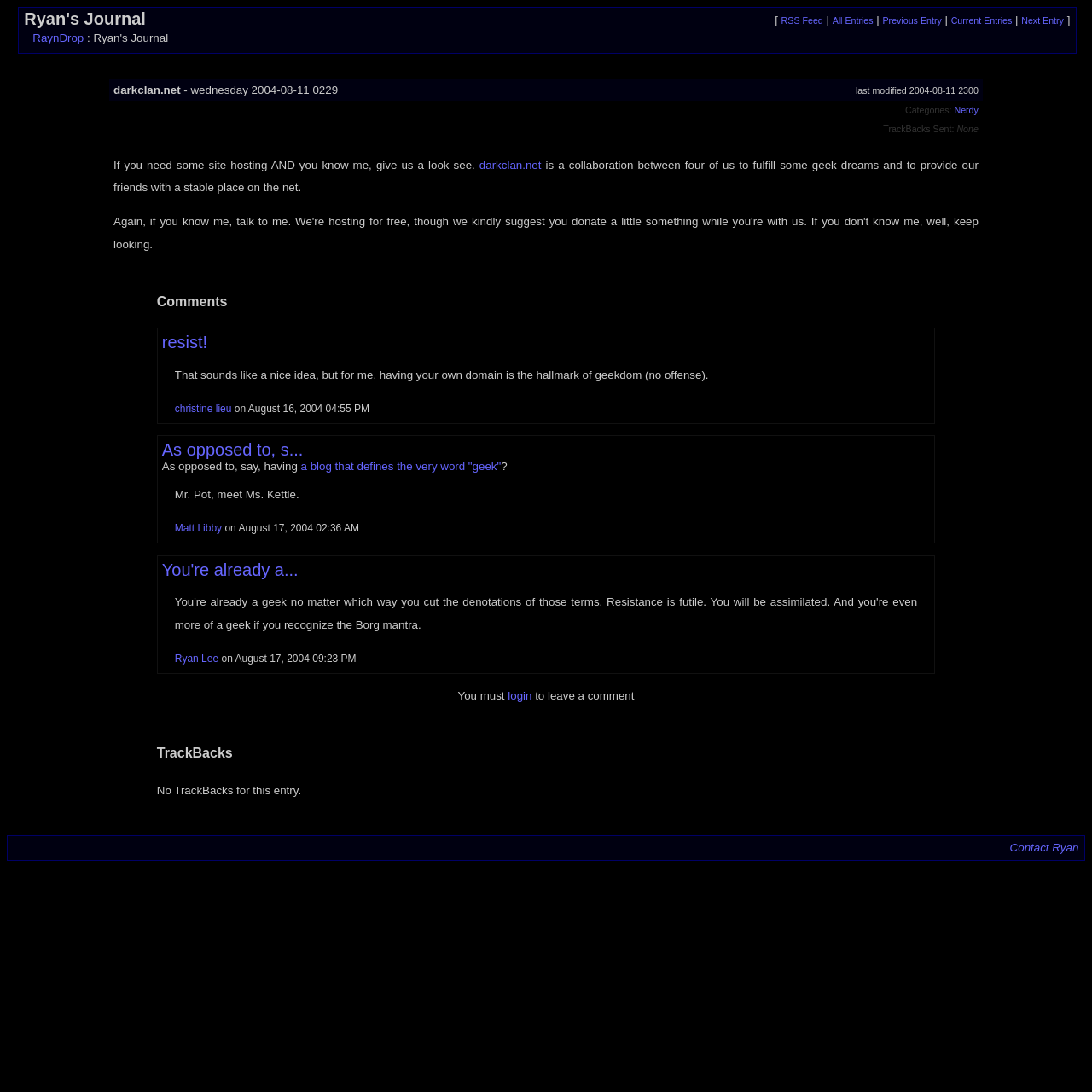What is the name of the journal?
Answer the question with detailed information derived from the image.

The name of the journal can be found at the top of the webpage, where it says 'Ryan's Journal' in a heading element.